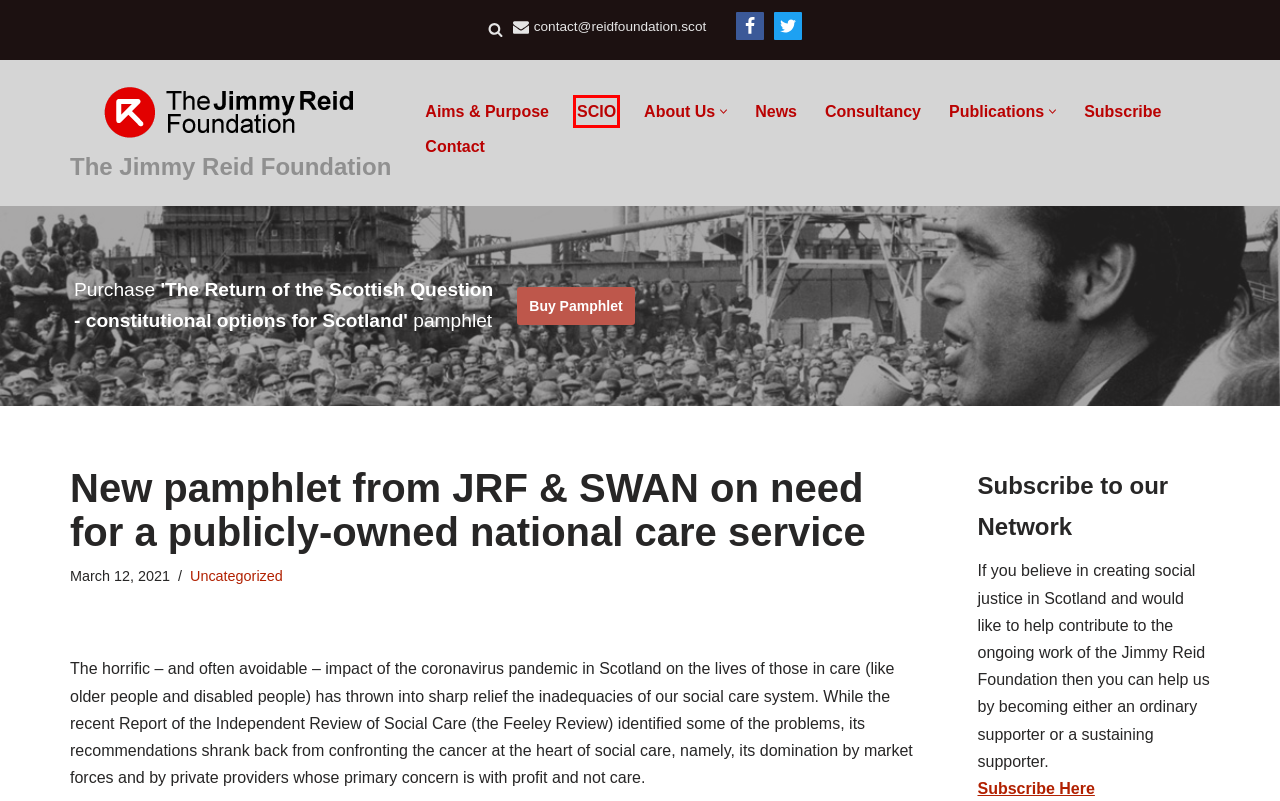A screenshot of a webpage is given, marked with a red bounding box around a UI element. Please select the most appropriate webpage description that fits the new page after clicking the highlighted element. Here are the candidates:
A. Subscribe – The Jimmy Reid Foundation
B. Contact – The Jimmy Reid Foundation
C. Aims & Purpose – The Jimmy Reid Foundation
D. Uncategorized – The Jimmy Reid Foundation
E. News – The Jimmy Reid Foundation
F. SCIO – The Jimmy Reid Foundation
G. The Jimmy Reid Foundation – The website of the Jimmy Reid Foundation.
H. Consultancy – The Jimmy Reid Foundation

F